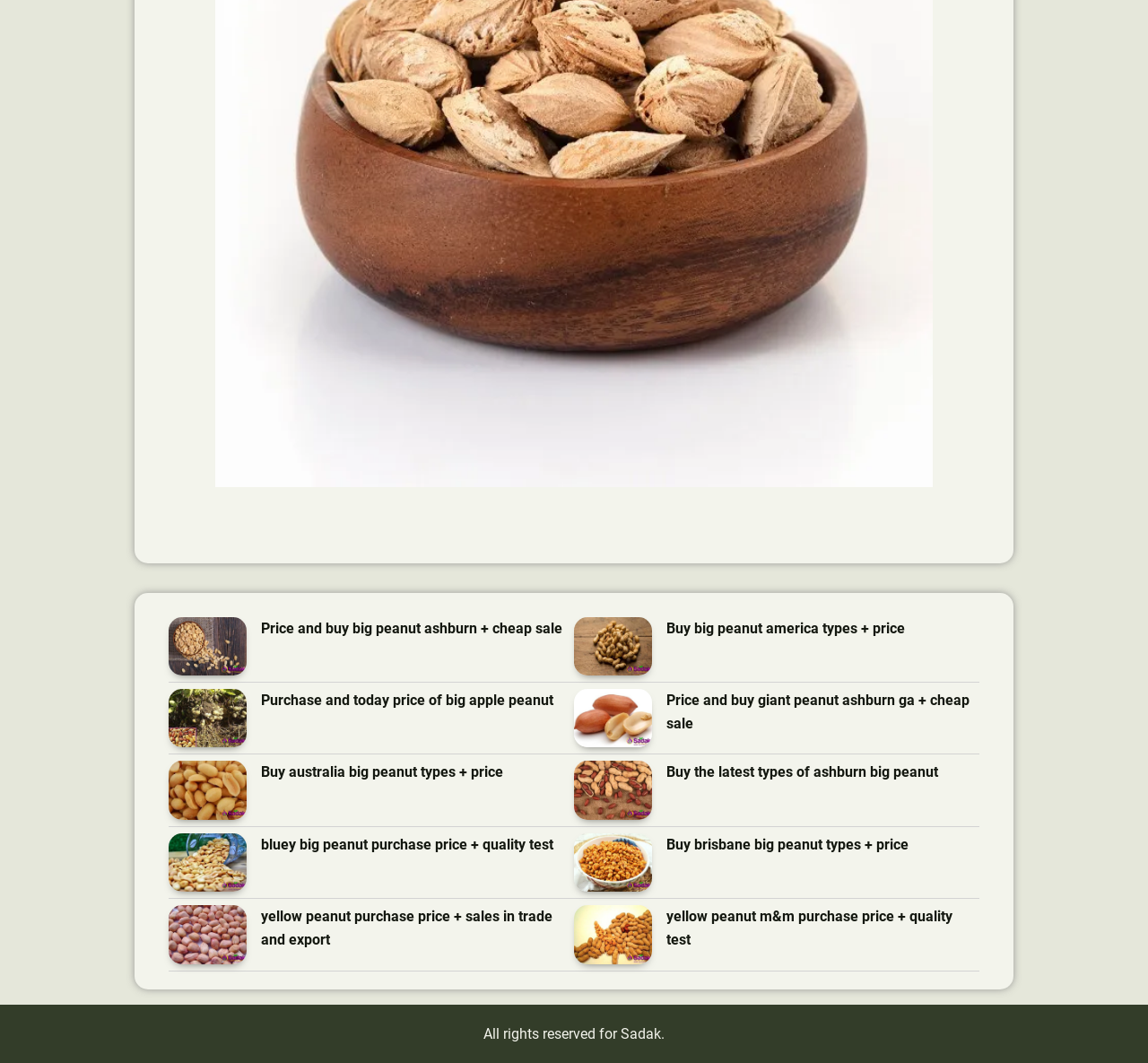Determine the bounding box coordinates of the clickable element to complete this instruction: "View the price of big apple peanut". Provide the coordinates in the format of four float numbers between 0 and 1, [left, top, right, bottom].

[0.227, 0.648, 0.5, 0.671]